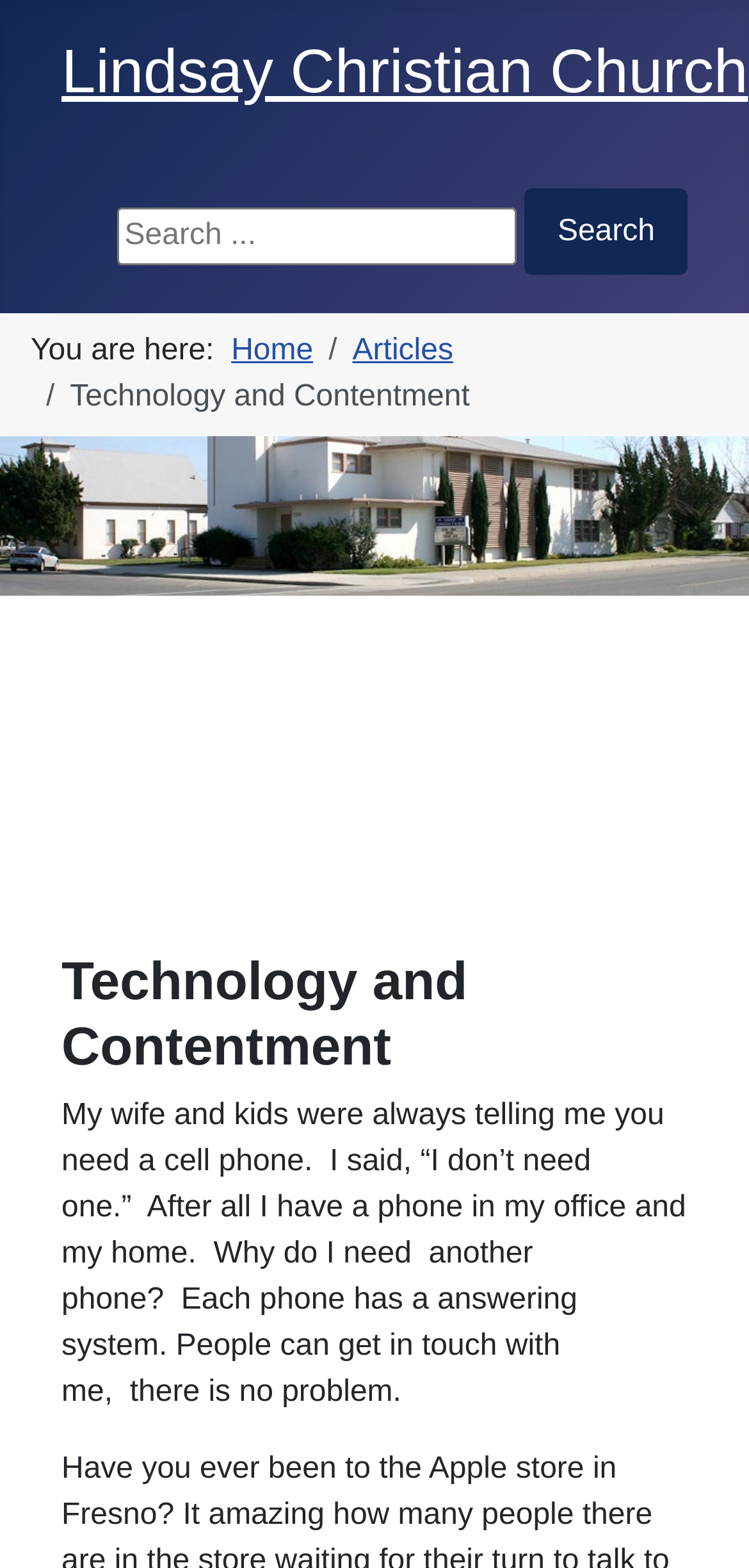Give a short answer to this question using one word or a phrase:
What is the function of the 'Back to Top' link?

To go back to the top of the page